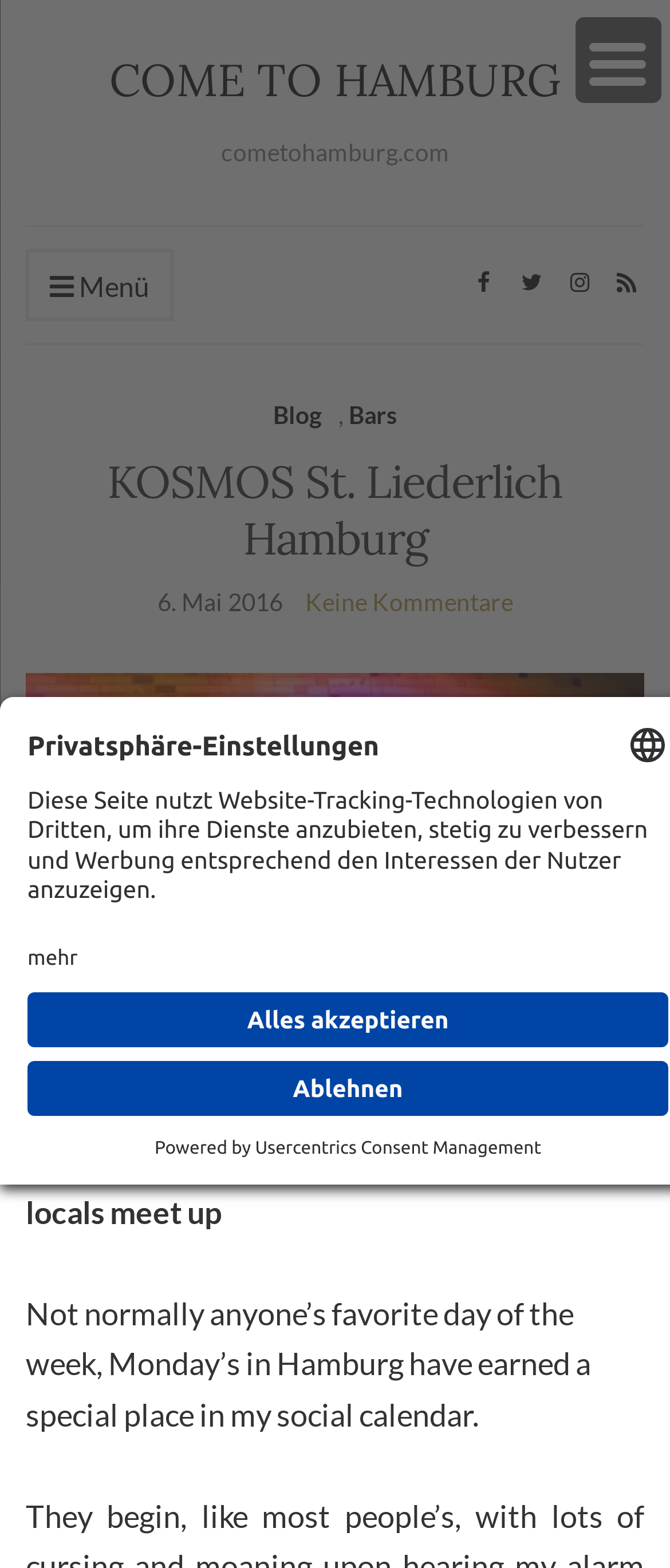Find the bounding box coordinates for the UI element that matches this description: "Ablehnen".

[0.041, 0.676, 0.997, 0.712]